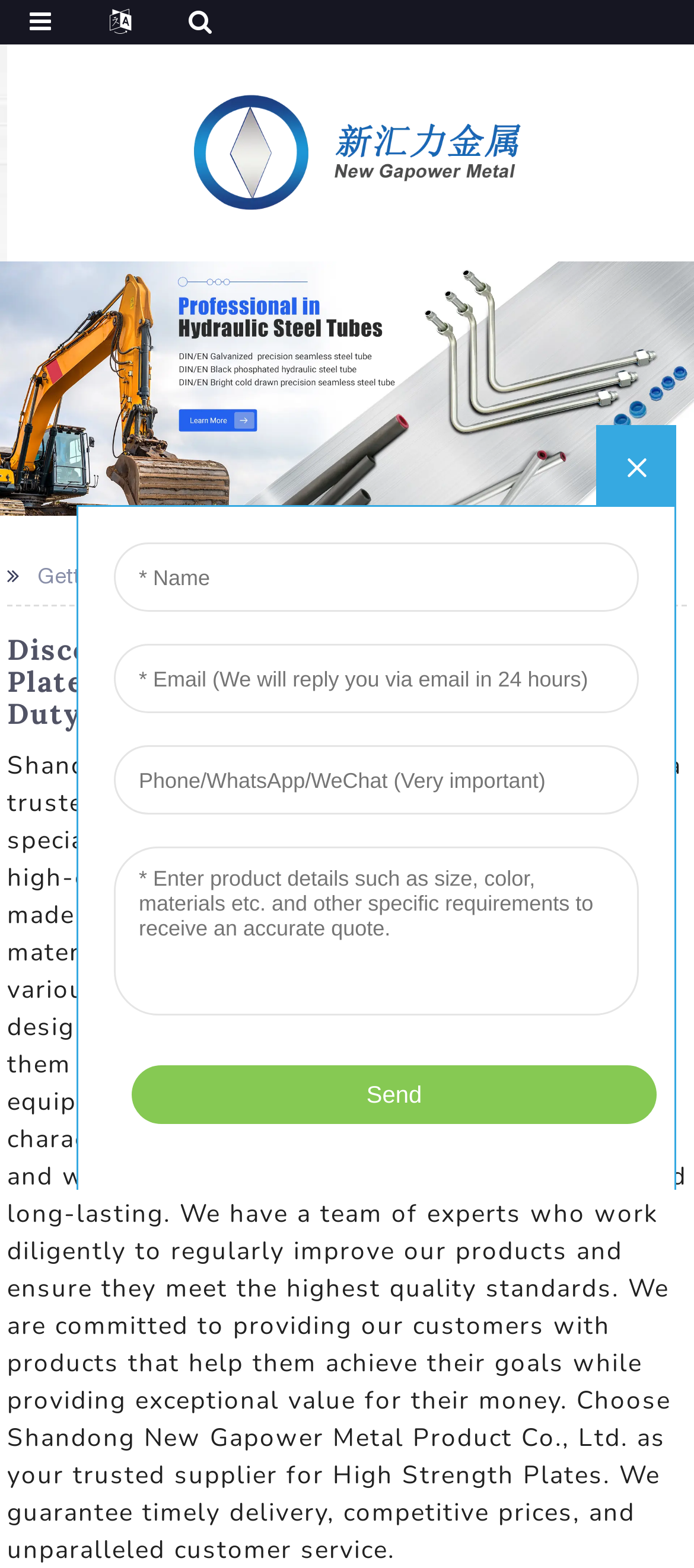Using the element description alt="logo", predict the bounding box coordinates for the UI element. Provide the coordinates in (top-left x, top-left y, bottom-right x, bottom-right y) format with values ranging from 0 to 1.

[0.249, 0.087, 0.761, 0.105]